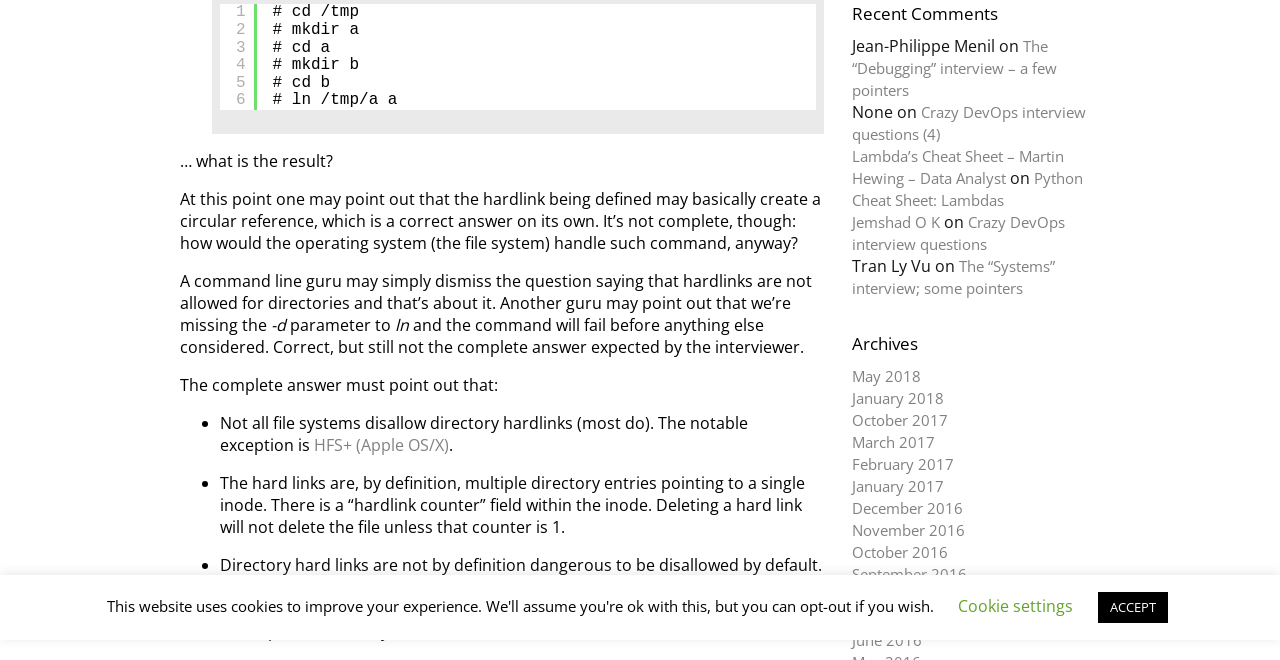Determine the bounding box coordinates of the UI element that matches the following description: "HFS+ (Apple OS/X)". The coordinates should be four float numbers between 0 and 1 in the format [left, top, right, bottom].

[0.245, 0.658, 0.351, 0.691]